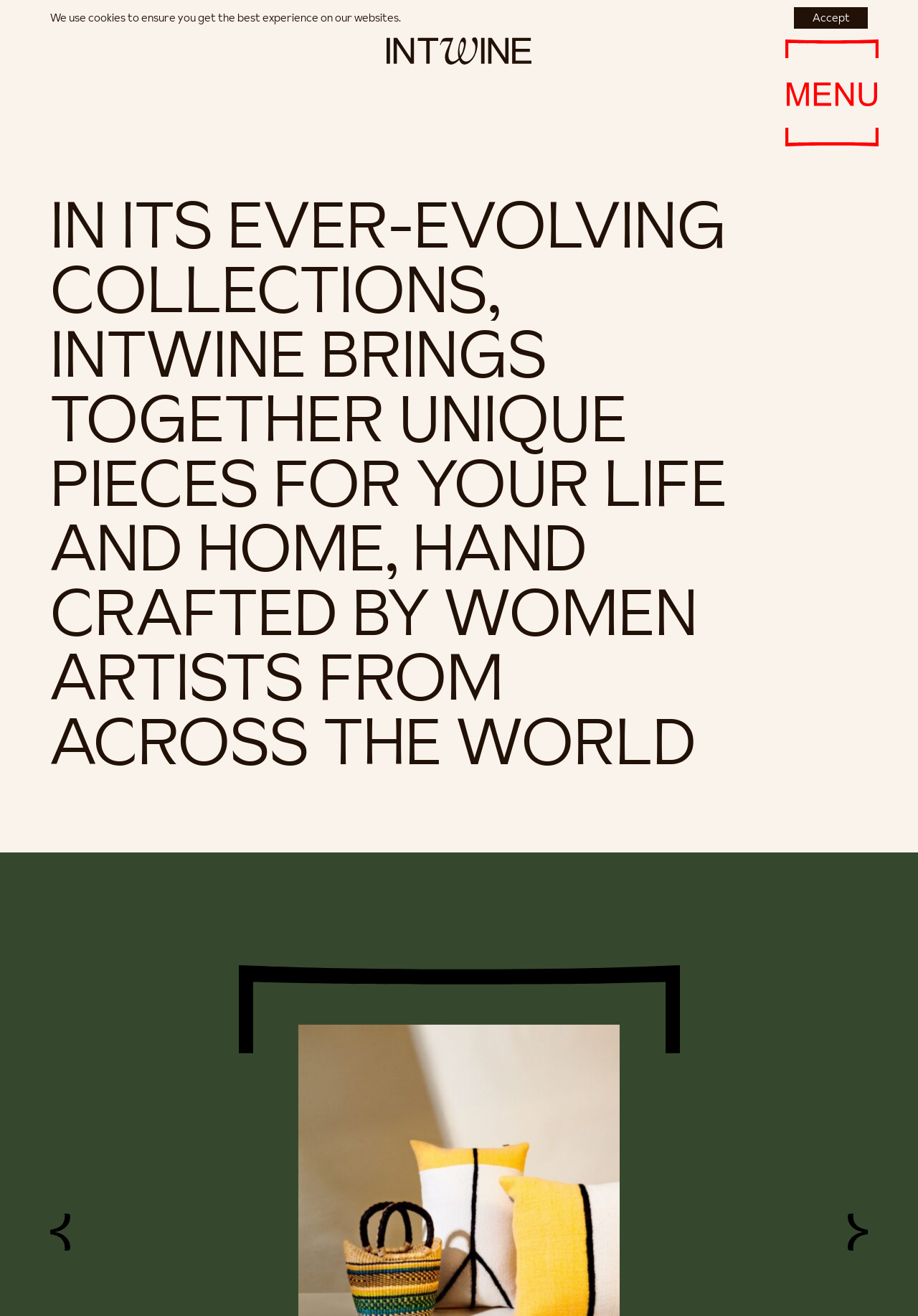Explain the webpage's design and content in an elaborate manner.

The webpage is about Intwine, a platform that brings together unique pieces for life and home, handcrafted by women artists from across the world. 

At the top of the page, there is a notification about cookies, with an "Accept" button to the right. Below this notification, there is a logo or icon in the middle, with another icon to the top right. 

To the top right, there is a navigation menu with links to "Home", "Products", "Artists", "Events", "Contact", and "Instagram". Each link has a corresponding icon to its left. 

The main content of the page is a heading that describes Intwine's mission and collections. This heading spans most of the width of the page and takes up about half of the page's height. 

Below the heading, there is a large image that takes up about a quarter of the page's width and height. 

At the bottom of the page, there are two buttons, one on the left and one on the right, each with an icon. These buttons likely control some navigation or slideshow functionality.